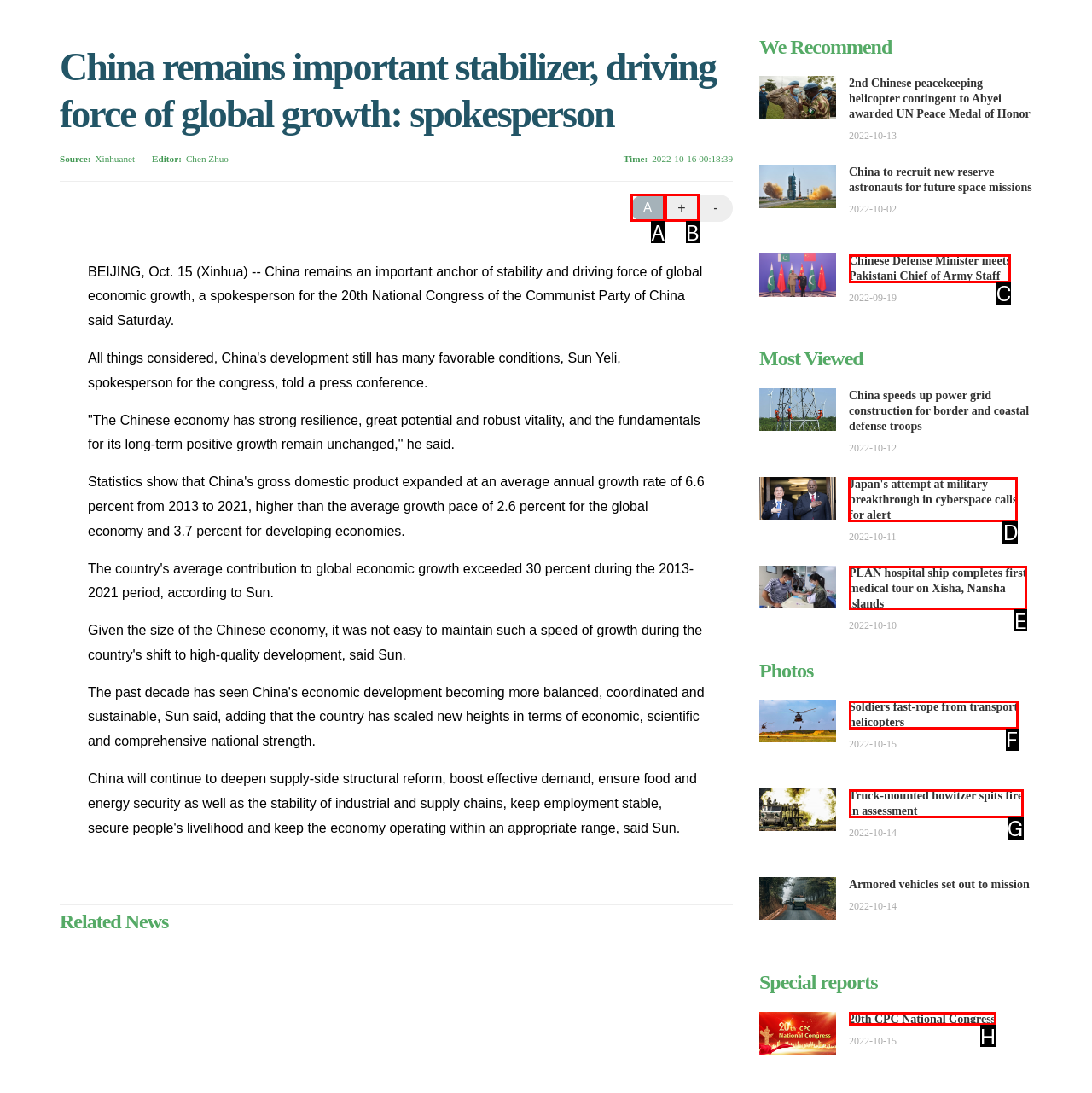What option should I click on to execute the task: Read the article about Japan's attempt at military breakthrough in cyberspace? Give the letter from the available choices.

D